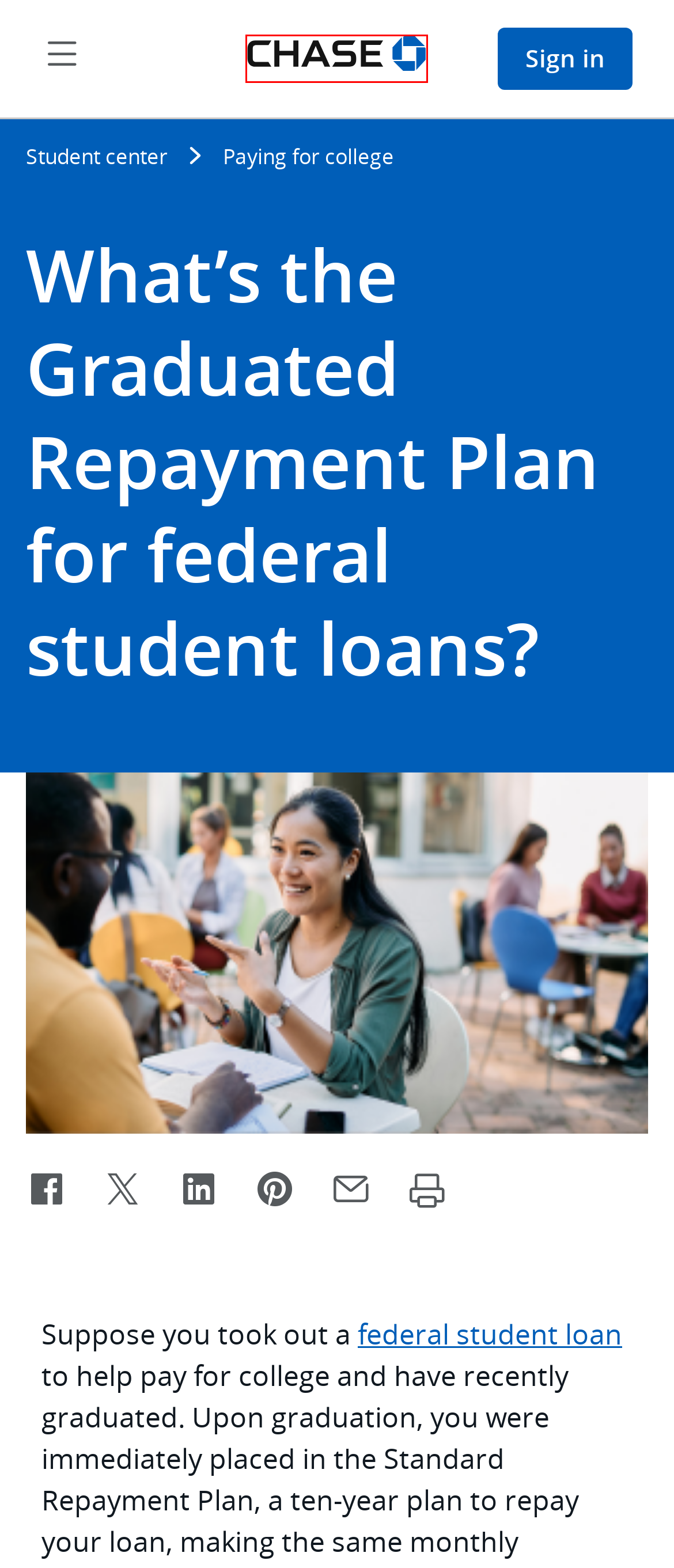Look at the screenshot of a webpage where a red bounding box surrounds a UI element. Your task is to select the best-matching webpage description for the new webpage after you click the element within the bounding box. The available options are:
A. Credit Card, Mortgage, Banking, Auto | Chase Online | Chase.com
B. Chase Online
C. Media Center Home
D. Compare Rewards Credit Cards | Chase
E. Chase Auto | Shop for a car | dealer inventory | Chase.com
F. J.P. Morgan | Official Website
G. Compare Business Credit Cards | Chase
H. JPMorgan Chase & Co.

A